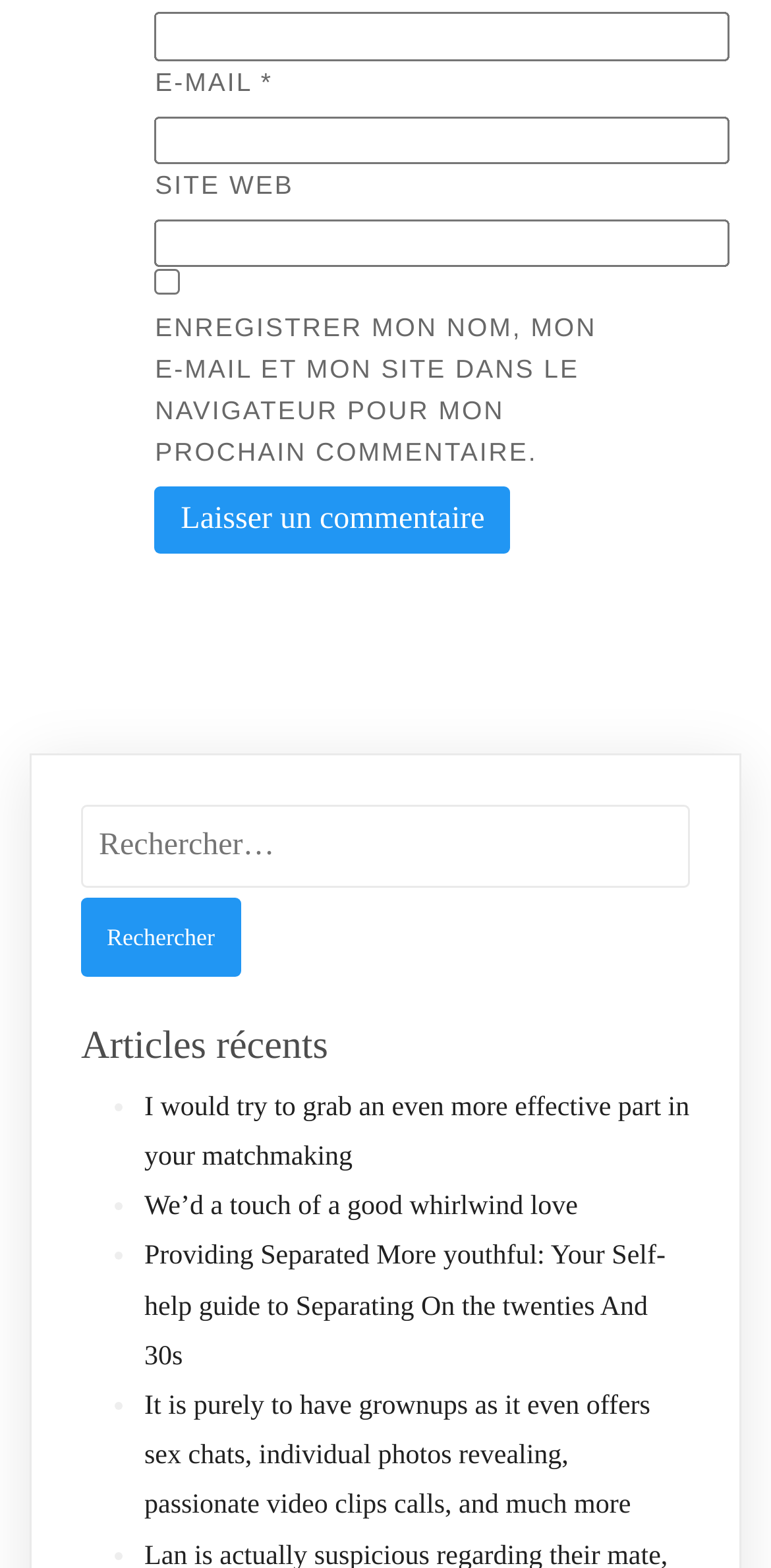Provide the bounding box coordinates for the UI element that is described as: "parent_node: E-MAIL * aria-describedby="email-notes" name="email"".

[0.201, 0.074, 0.947, 0.105]